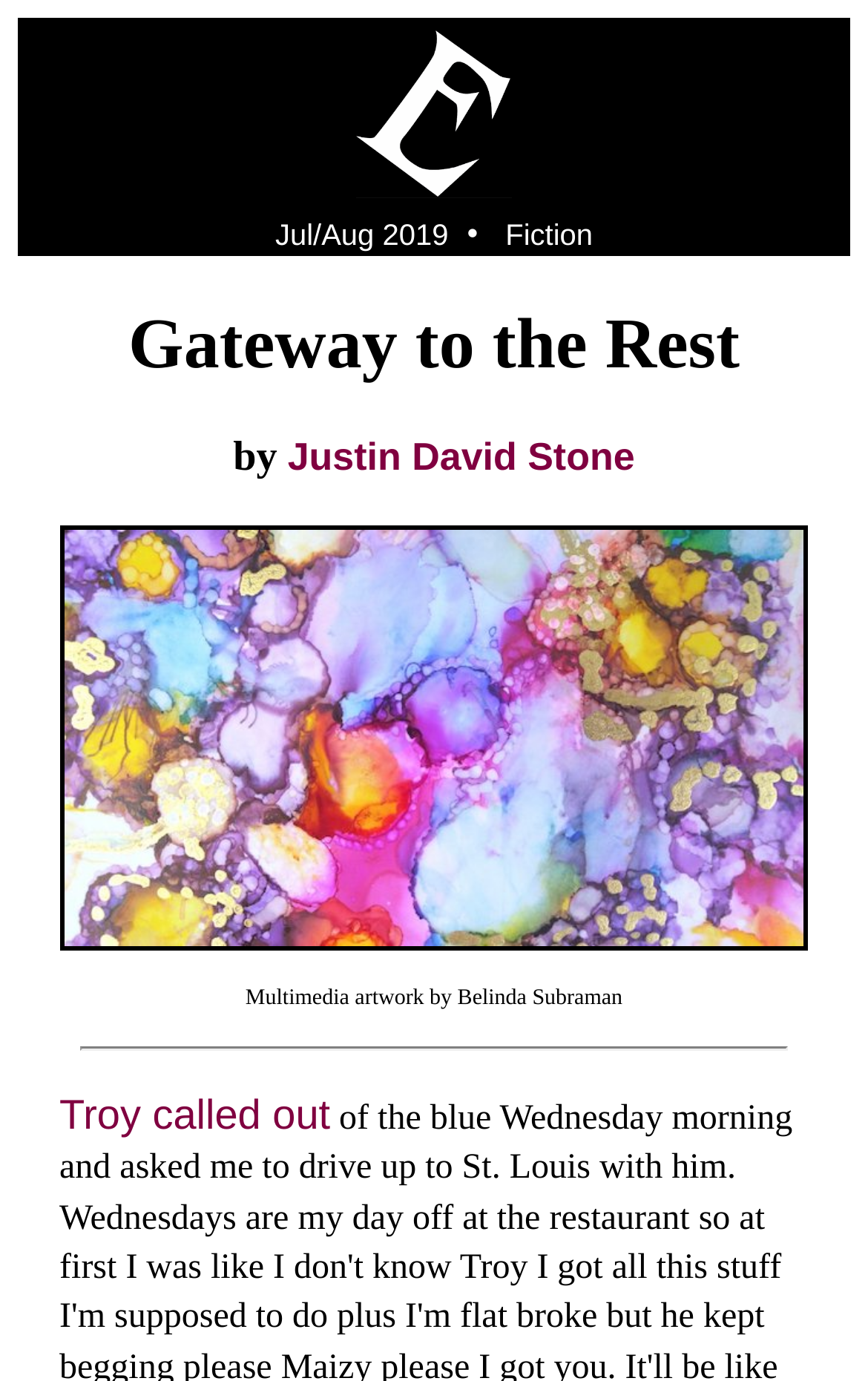Identify the main heading of the webpage and provide its text content.

Gateway to the Rest